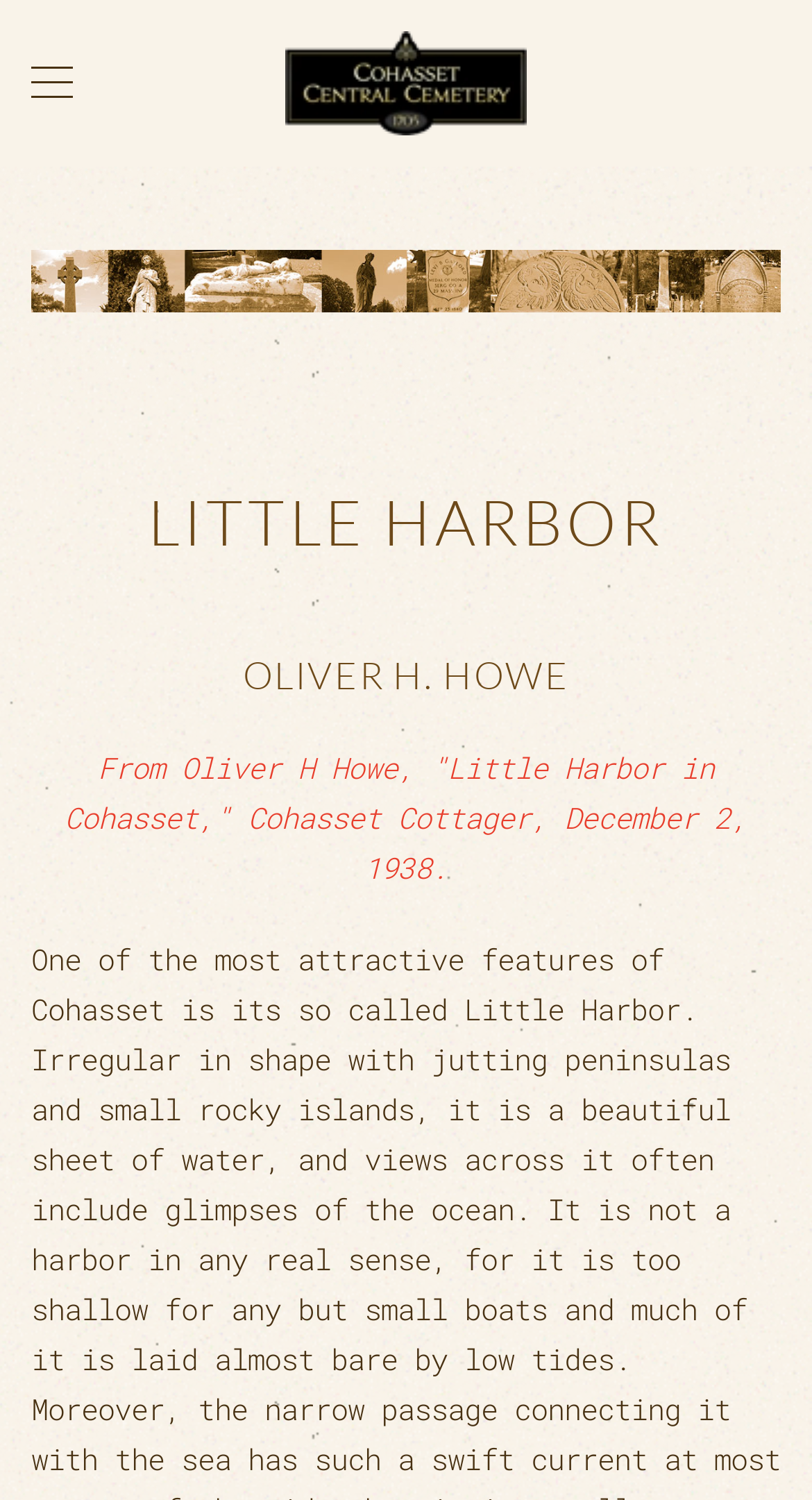Provide an in-depth caption for the contents of the webpage.

The webpage is about the history of Little Harbor, focusing on its roads, bridges, and dams. At the top left corner, there is a button to open a menu, accompanied by a small image. Next to it, on the top right corner, is a link to go back to the home page, accompanied by an image of the Cohasset Central Cemetery.

Below these top navigation elements, there is a large banner image of the Cohasset Central Cemetery, spanning almost the entire width of the page. Within this banner, there are two headings: "LITTLE HARBOR" and "OLIVER H. HOWE", positioned one below the other.

Underneath the banner, there is a paragraph of text that appears to be a quote from an article by Oliver H. Howe, published in the Cohasset Cottager on December 2, 1938. The text discusses Little Harbor in Cohasset.